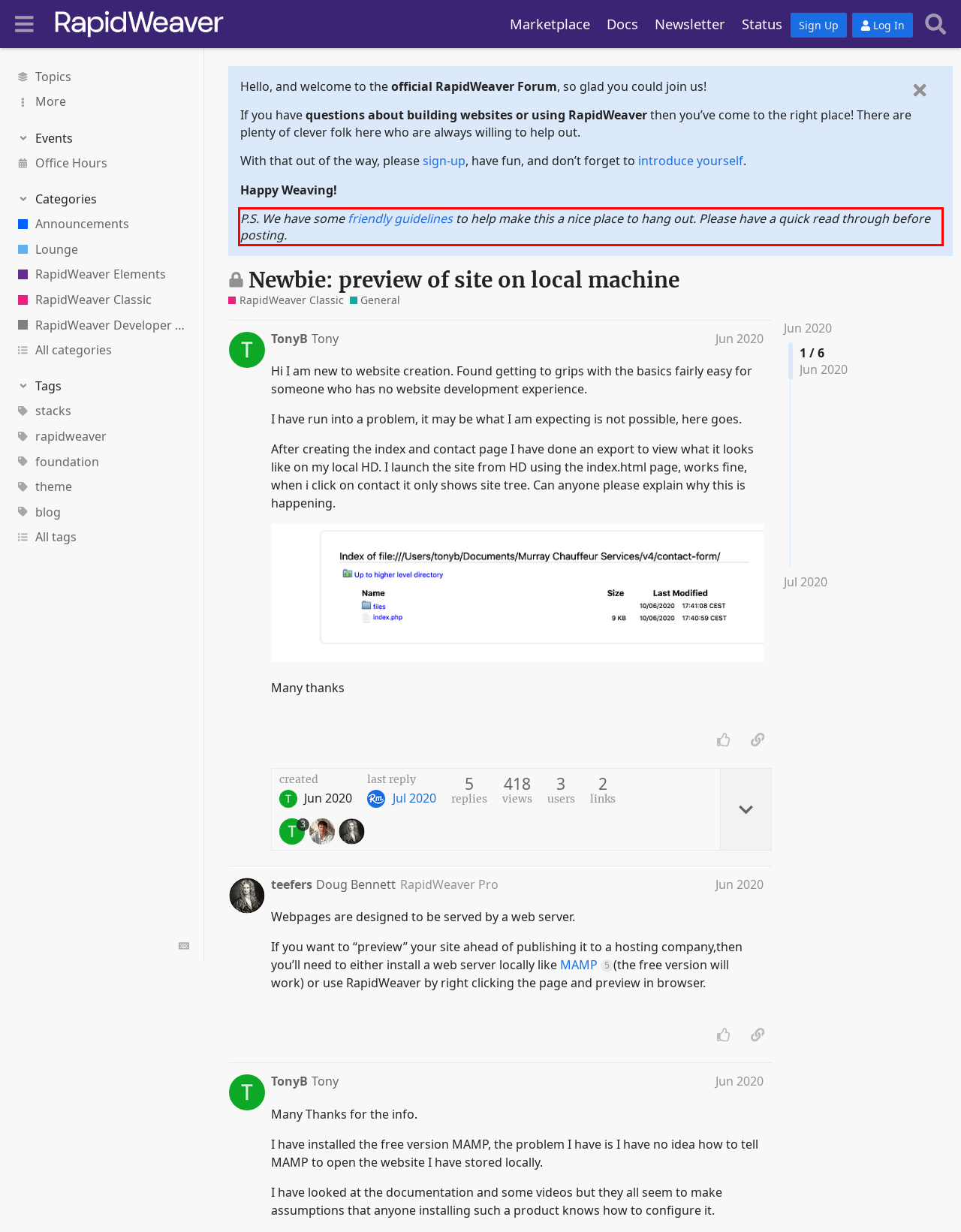Review the screenshot of the webpage and recognize the text inside the red rectangle bounding box. Provide the extracted text content.

P.S. We have some friendly guidelines to help make this a nice place to hang out. Please have a quick read through before posting.